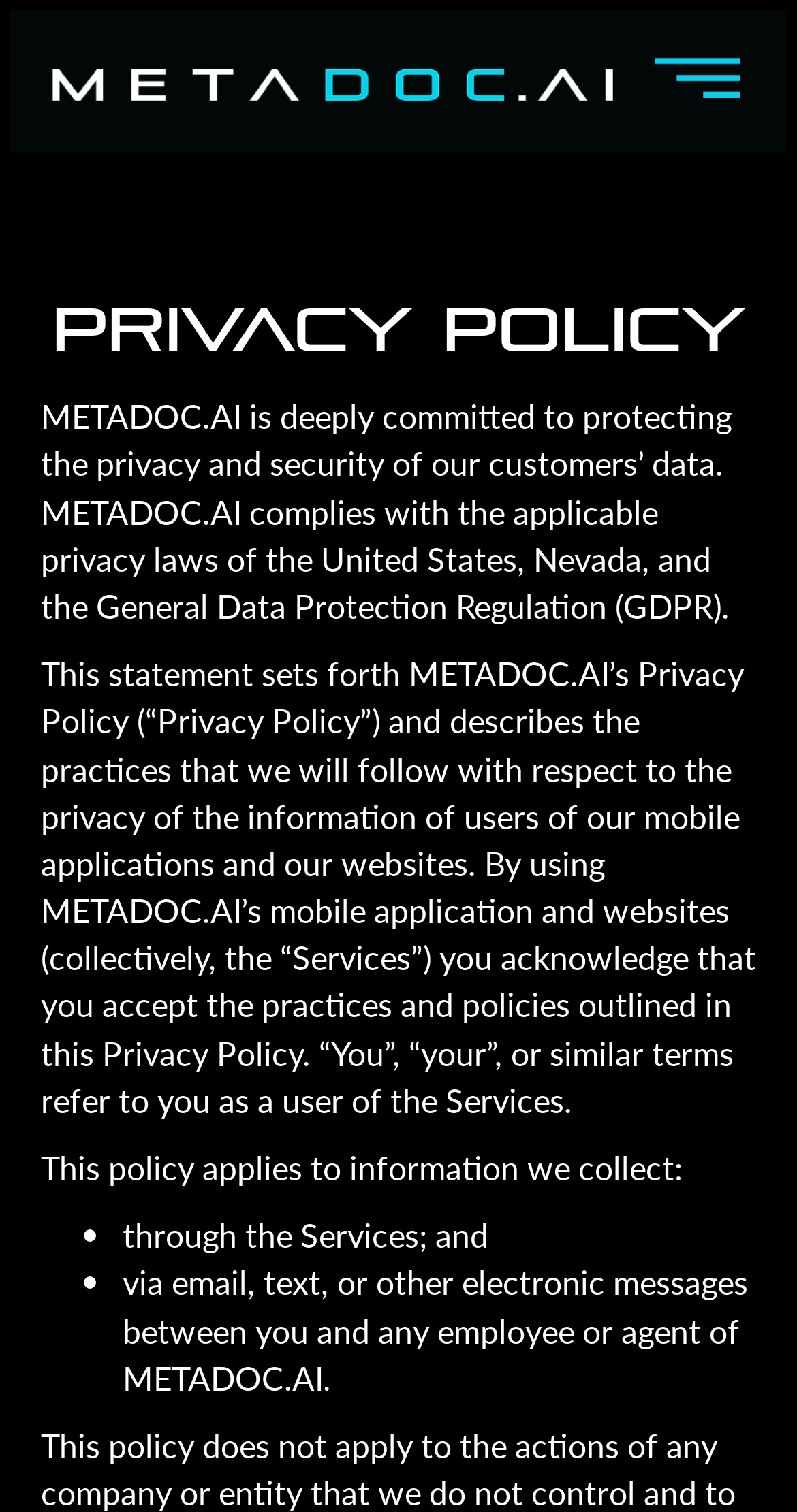From the given element description: "Menu", find the bounding box for the UI element. Provide the coordinates as four float numbers between 0 and 1, in the order [left, top, right, bottom].

[0.799, 0.032, 0.949, 0.076]